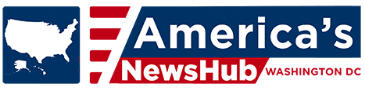What does the logo represent?
Carefully analyze the image and provide a thorough answer to the question.

The caption explicitly states that the logo represents a platform for delivering news and information. This can be inferred by analyzing the context in which the logo is described, which emphasizes its connection to current events and discussions taking place within the US.